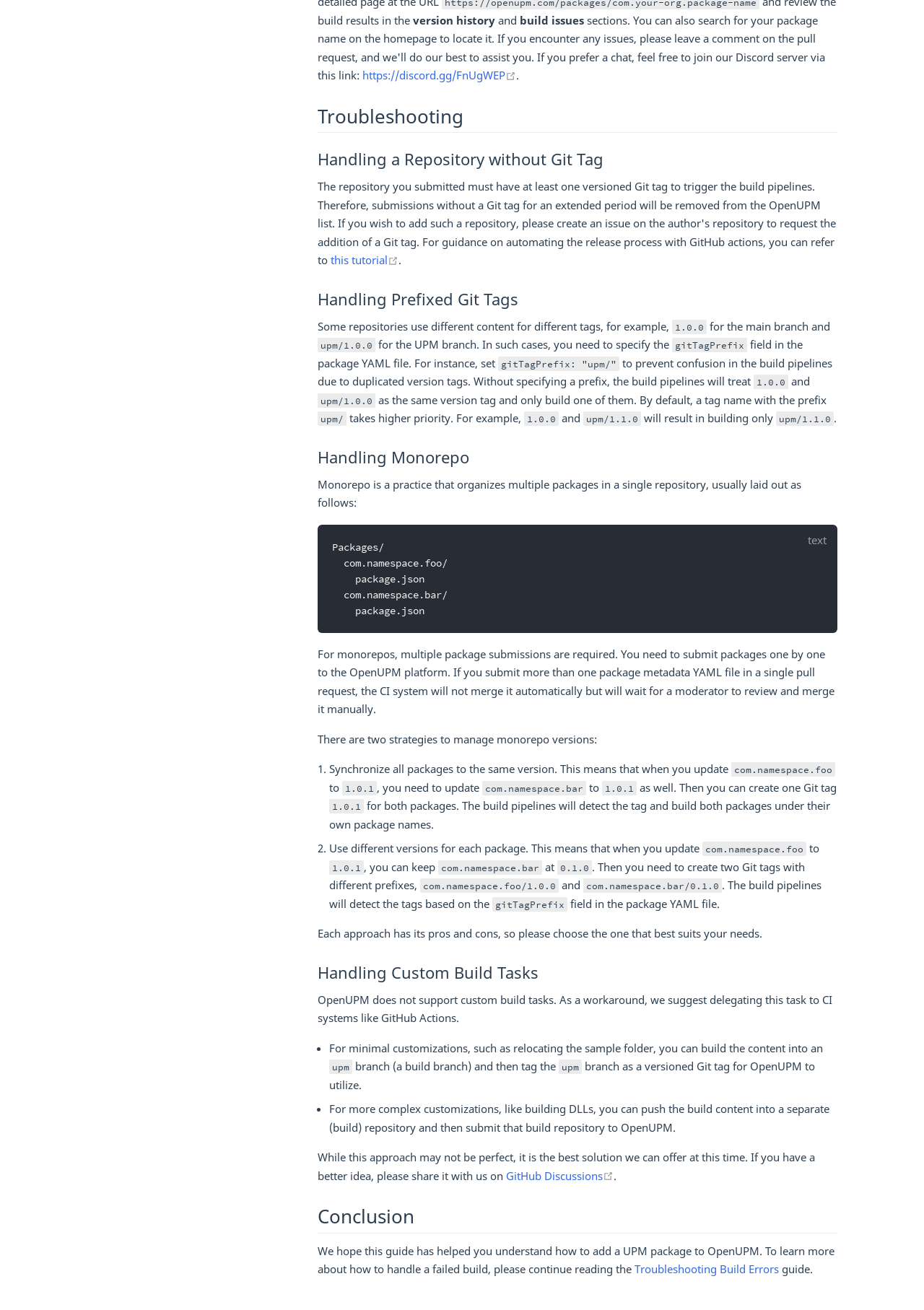What is the alternative to custom build tasks?
Please respond to the question with a detailed and well-explained answer.

If you need to perform custom build tasks, you can use CI systems like GitHub Actions as an alternative. This allows you to delegate the custom build task to the CI system, which can then handle the task according to your specific requirements.